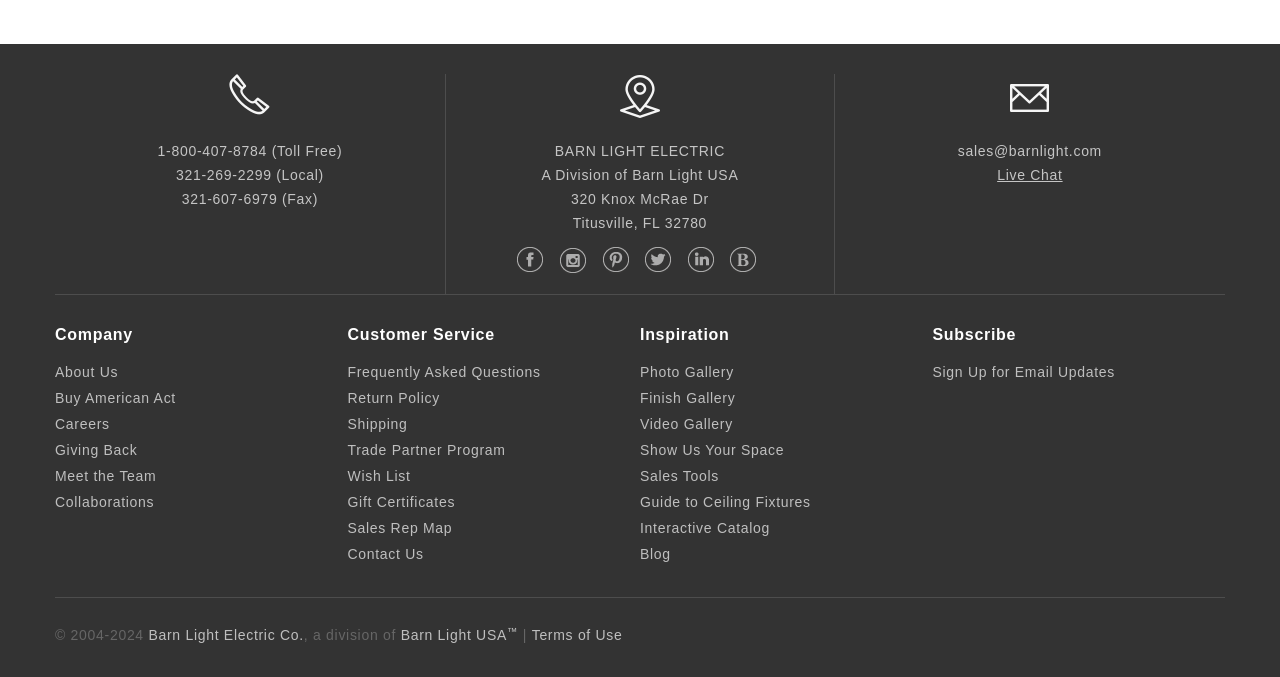Please reply to the following question with a single word or a short phrase:
What types of payment methods are accepted?

Visa, Mastercard, Discover, American Express, and Paypal